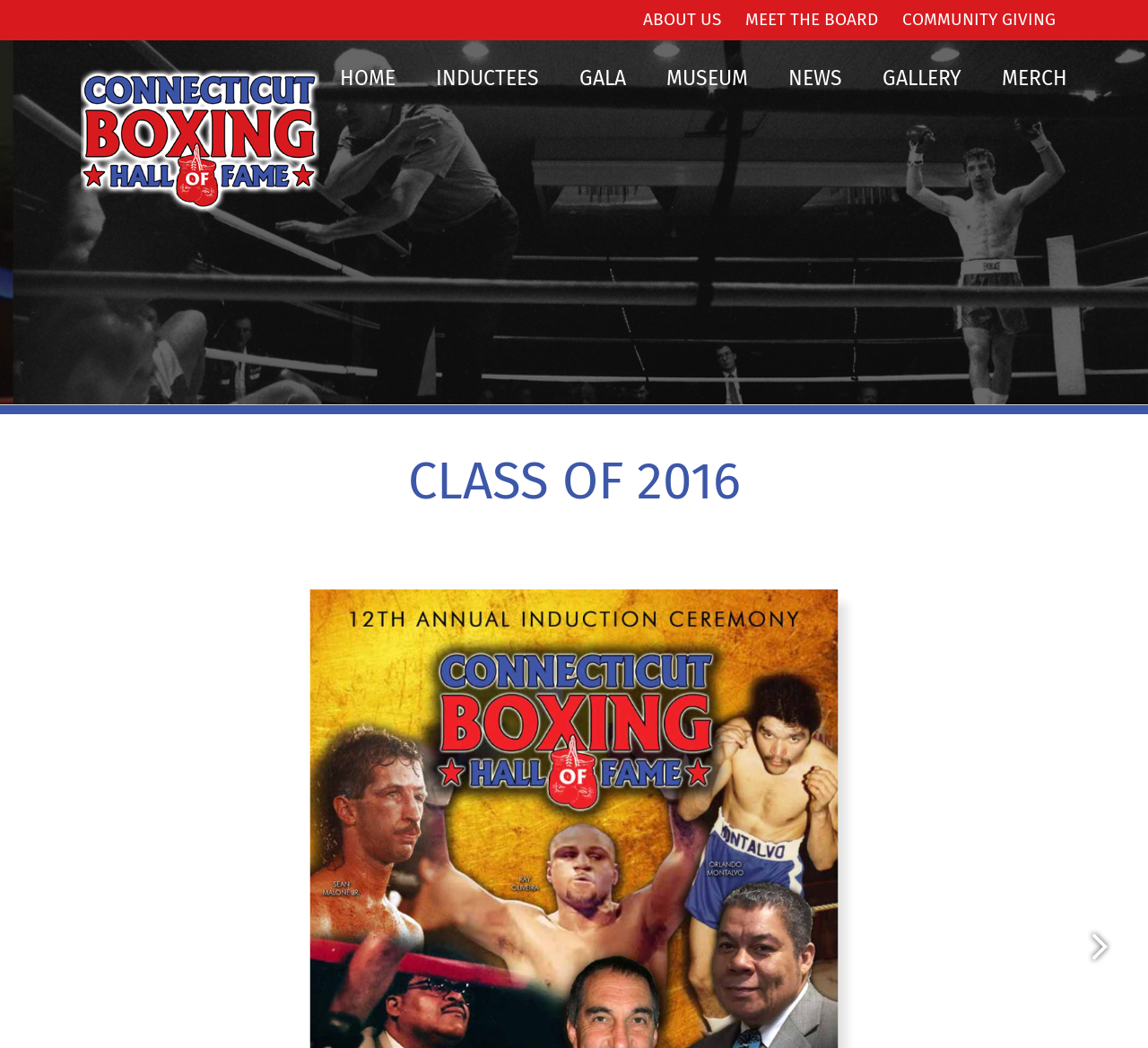Identify the bounding box coordinates of the area you need to click to perform the following instruction: "click ABOUT US".

[0.55, 0.0, 0.638, 0.038]